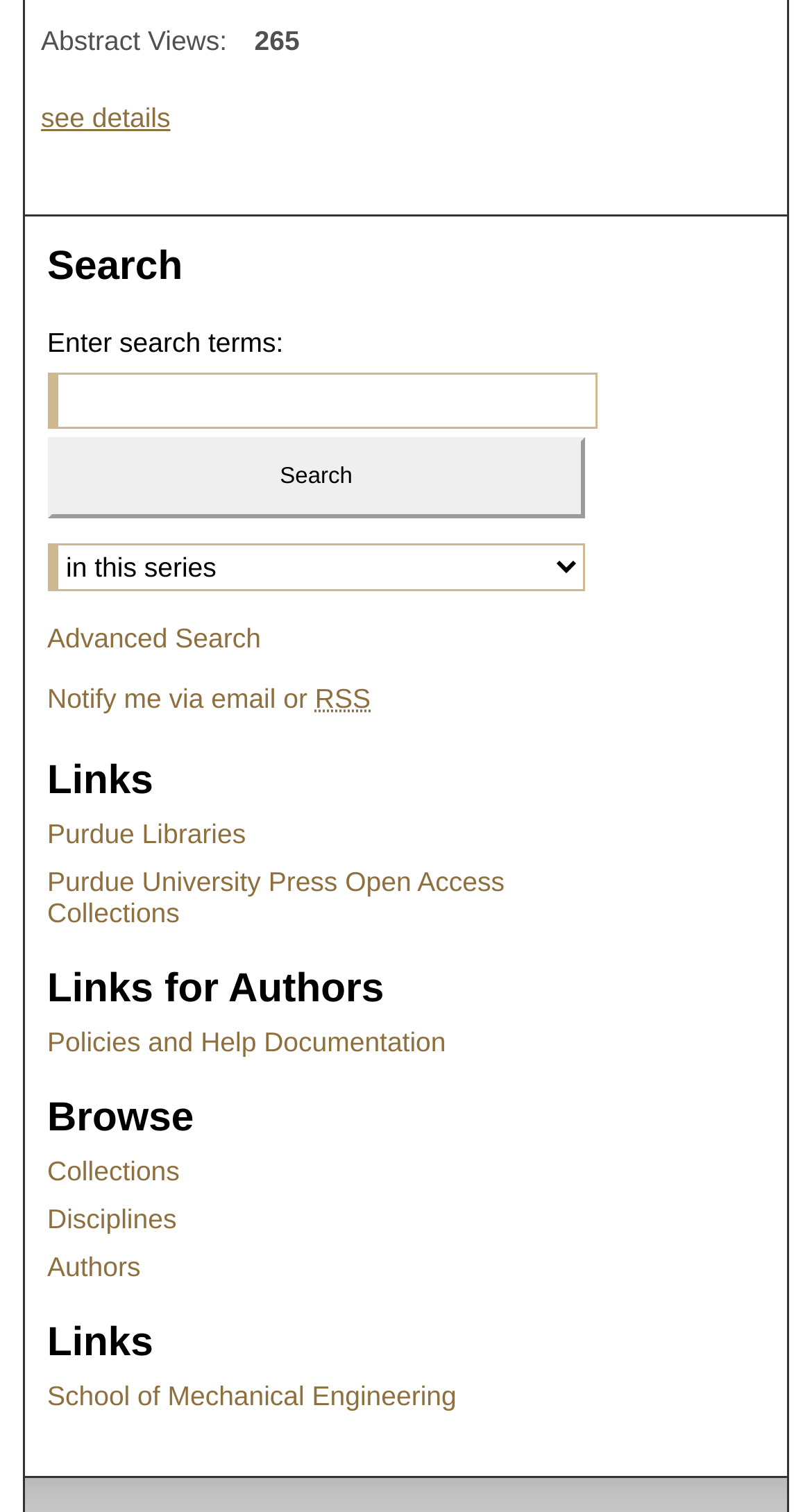Using a single word or phrase, answer the following question: 
What is the function of the button next to the textbox?

Search